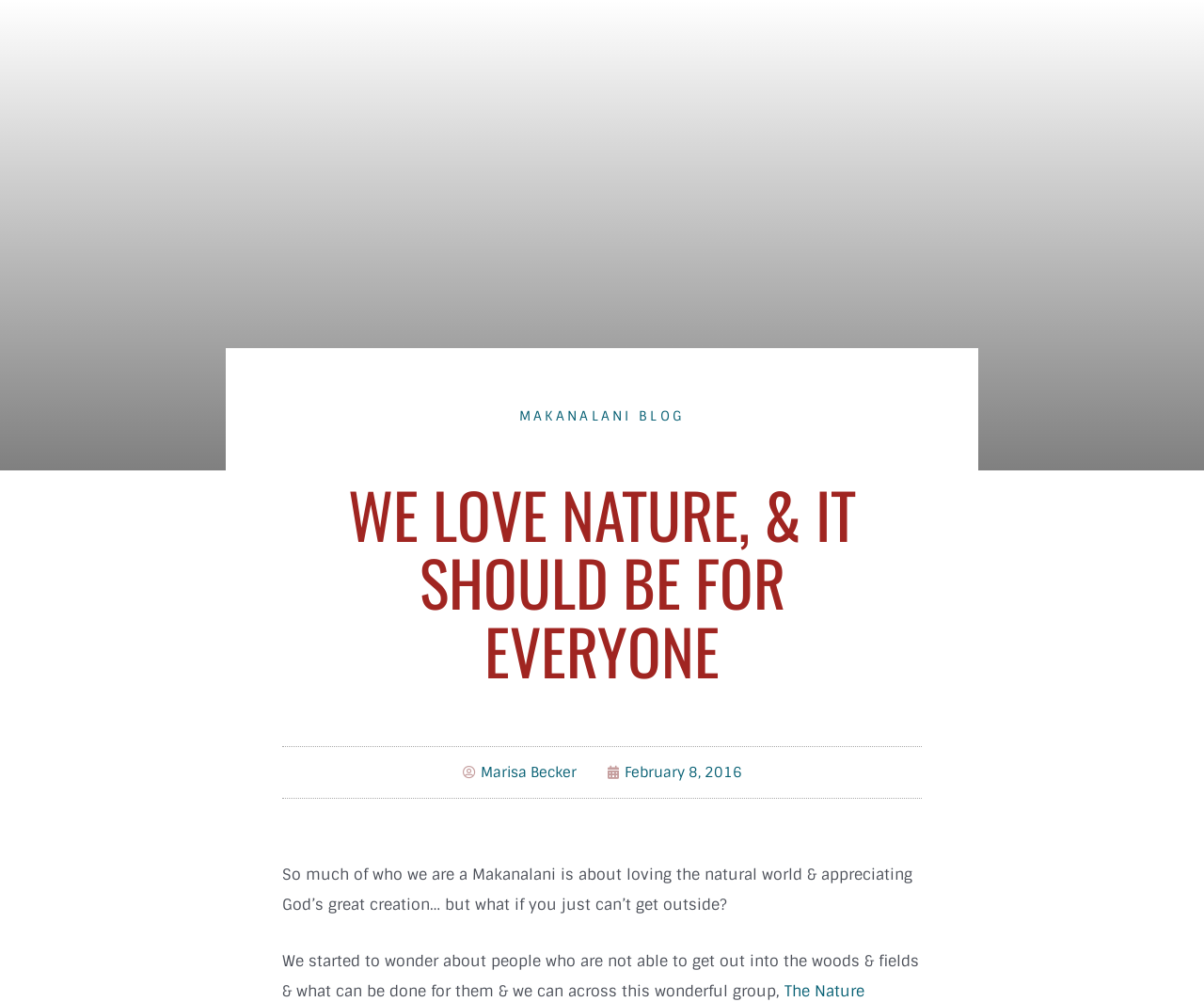Please provide the bounding box coordinates in the format (top-left x, top-left y, bottom-right x, bottom-right y). Remember, all values are floating point numbers between 0 and 1. What is the bounding box coordinate of the region described as: February 8, 2016

[0.504, 0.759, 0.616, 0.782]